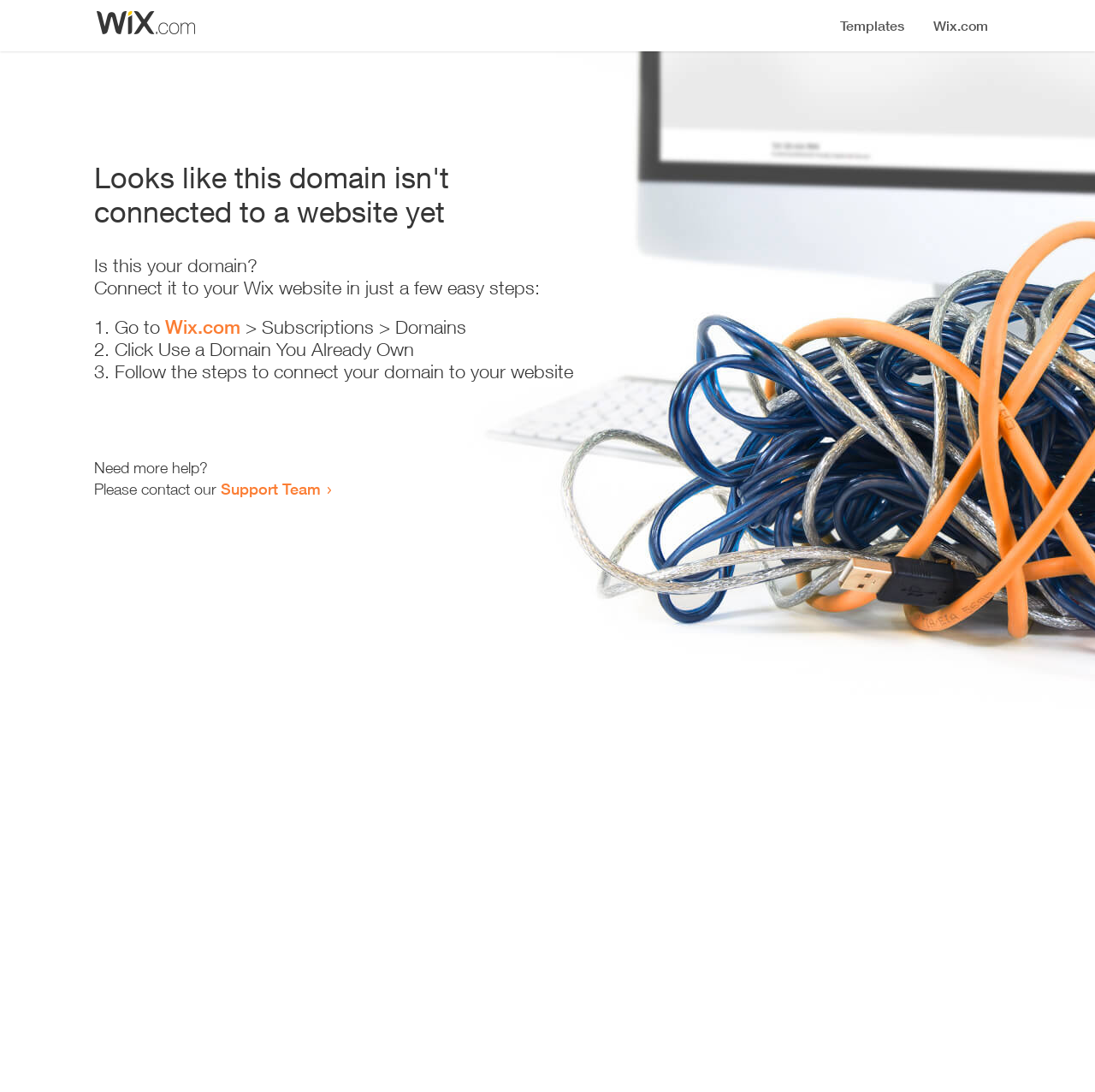Using the provided description Support Team, find the bounding box coordinates for the UI element. Provide the coordinates in (top-left x, top-left y, bottom-right x, bottom-right y) format, ensuring all values are between 0 and 1.

[0.202, 0.439, 0.293, 0.456]